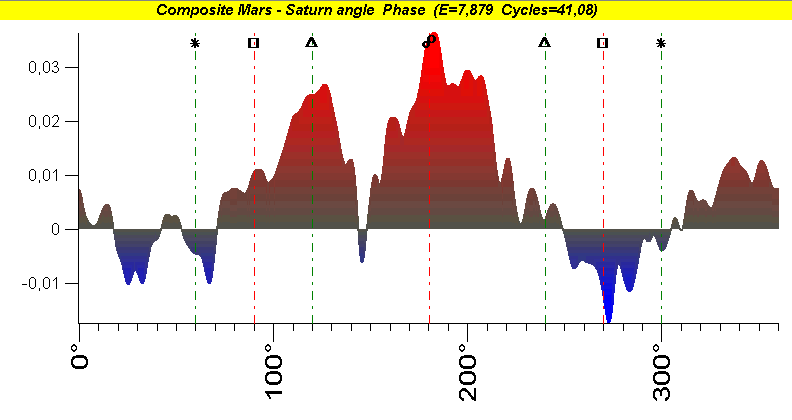Use a single word or phrase to answer the question:
What do the vertical dashed lines indicate?

Key intervals